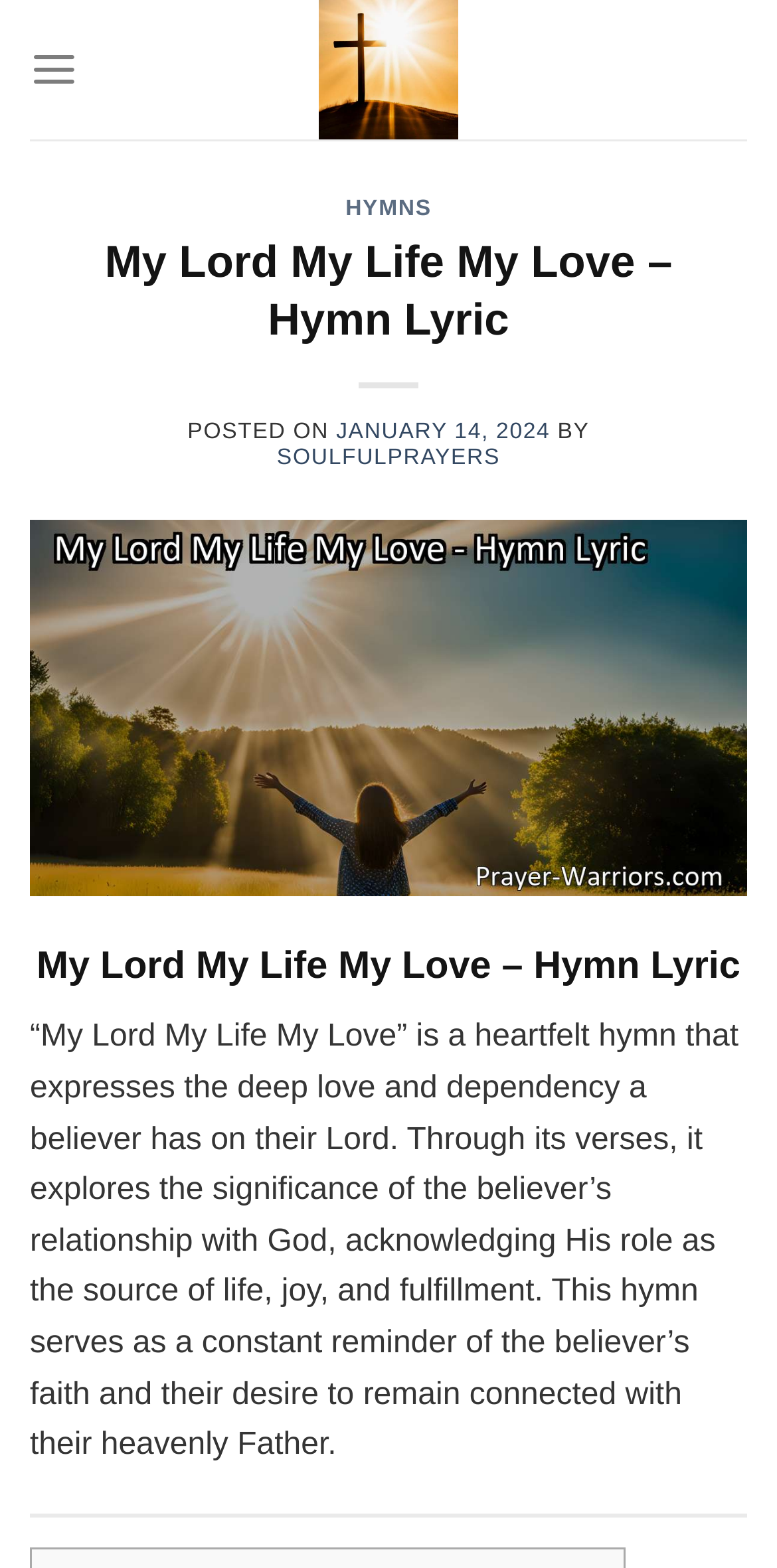Give a one-word or phrase response to the following question: Who posted the hymn?

SoulfulPrayers